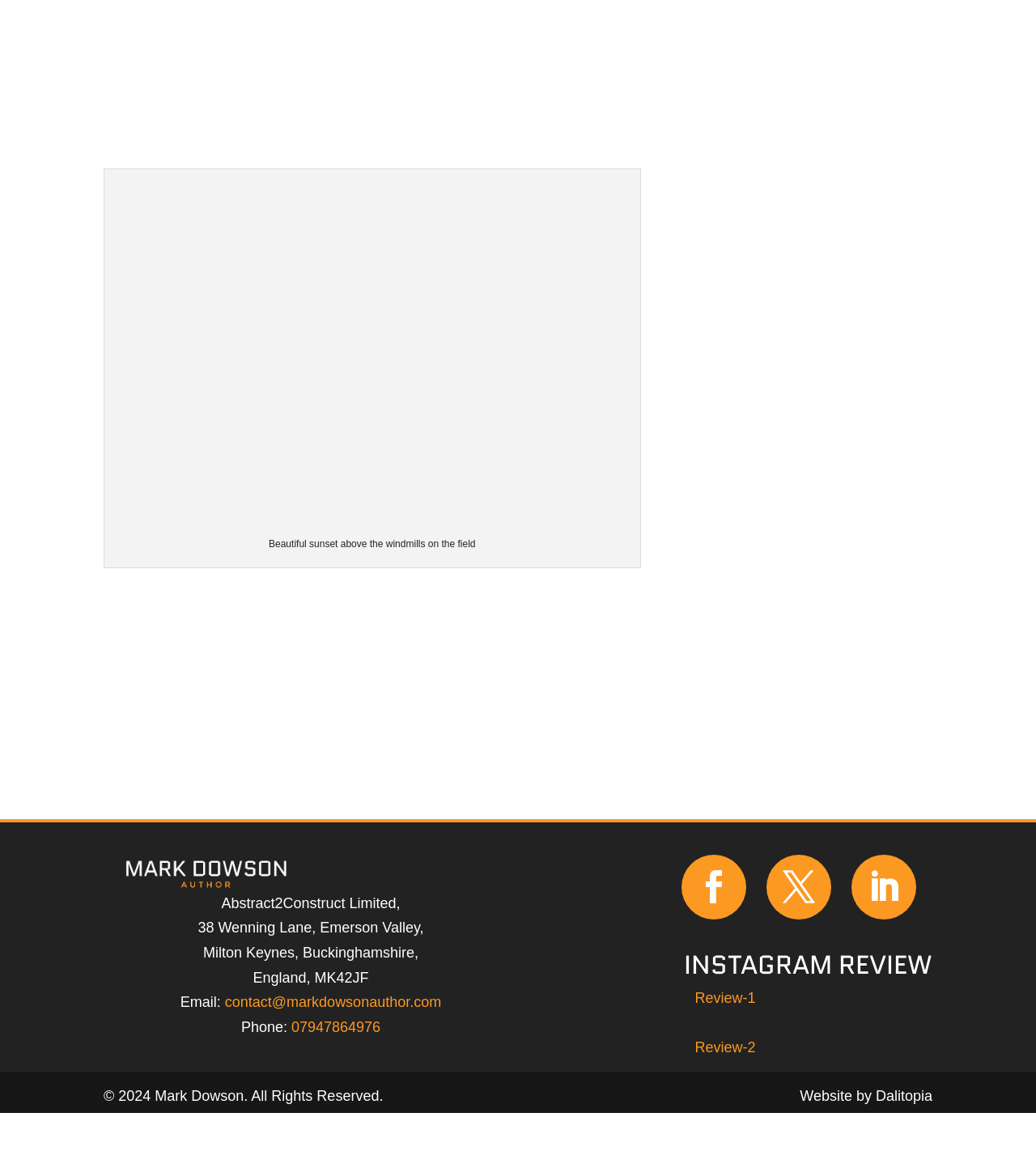Extract the bounding box coordinates of the UI element described: "Can heat lightning strike?". Provide the coordinates in the format [left, top, right, bottom] with values ranging from 0 to 1.

None